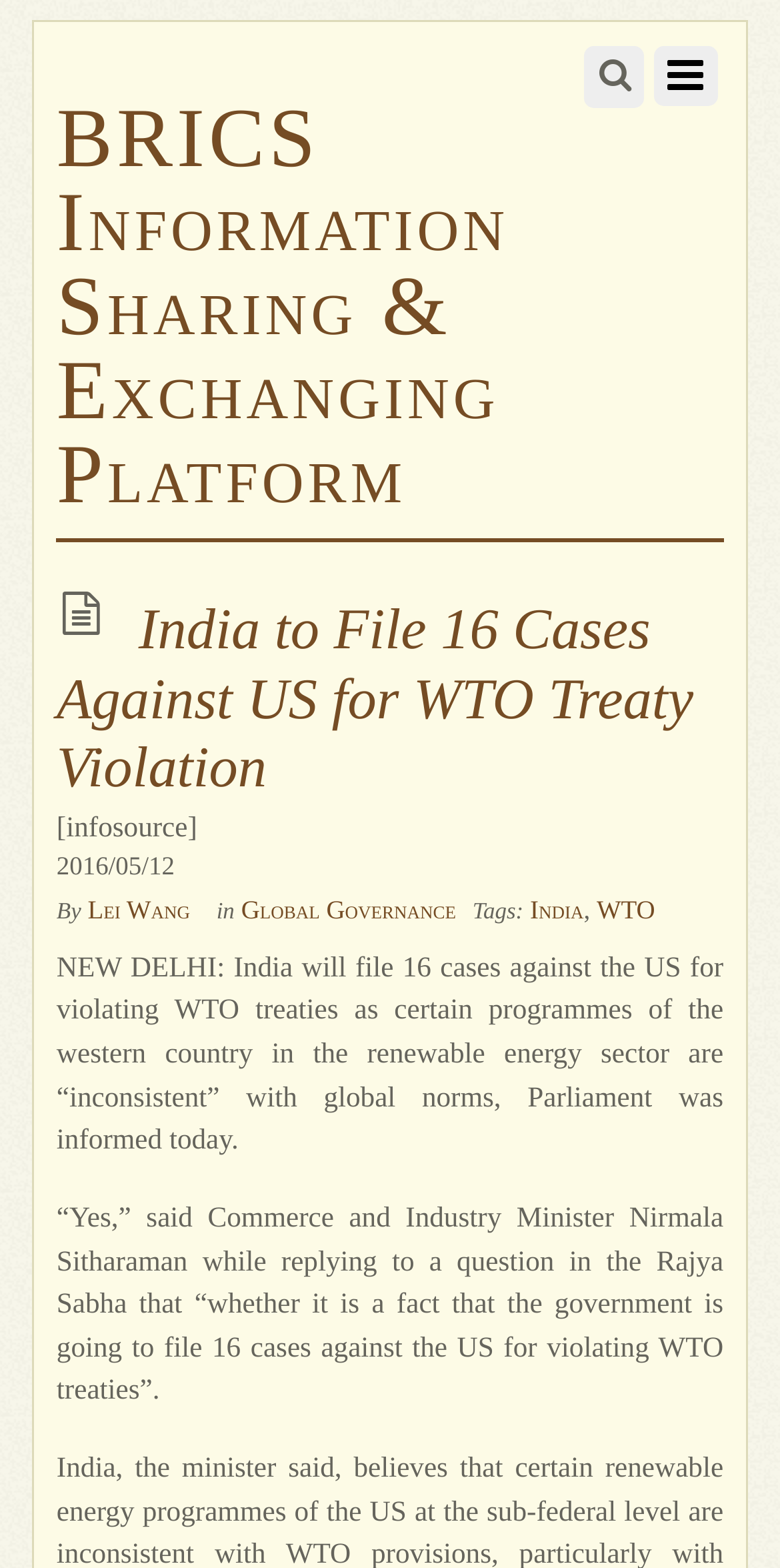Who is the Commerce and Industry Minister?
From the details in the image, provide a complete and detailed answer to the question.

I found the minister's name by reading the article content, which mentions the minister's name while quoting her reply to a question in the Rajya Sabha.